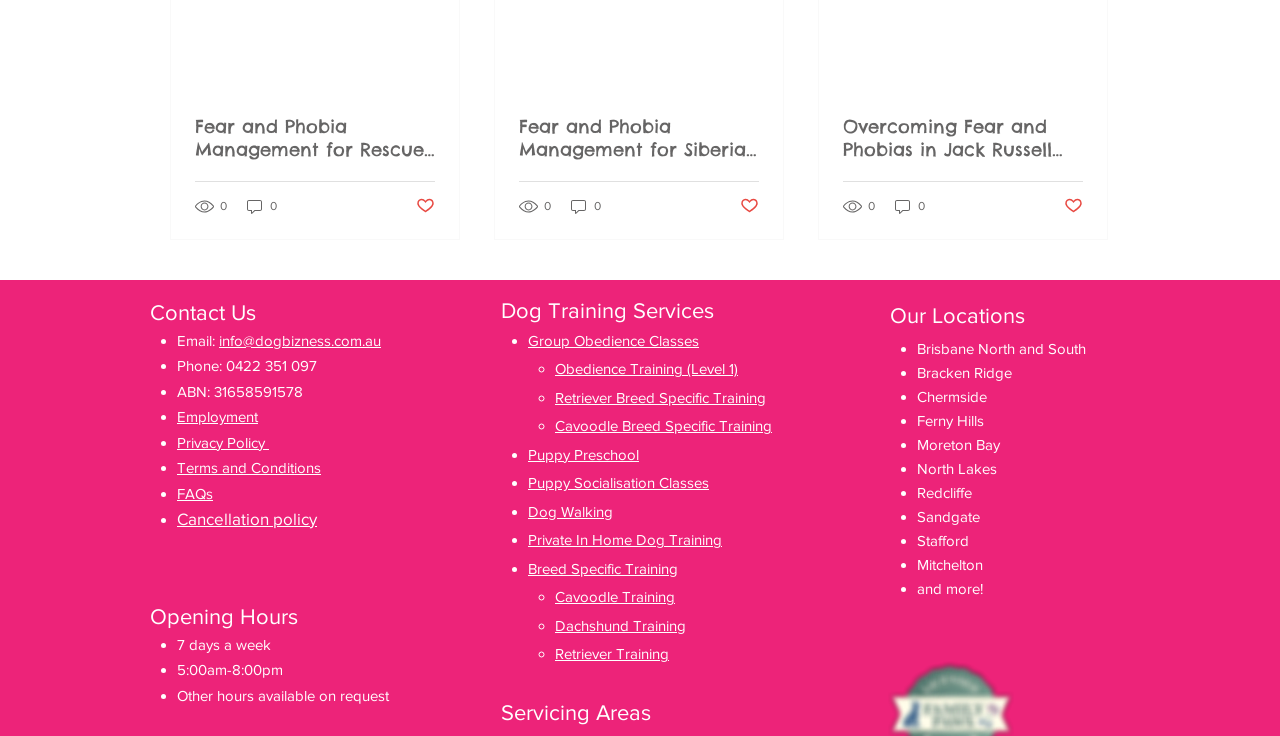Provide the bounding box coordinates in the format (top-left x, top-left y, bottom-right x, bottom-right y). All values are floating point numbers between 0 and 1. Determine the bounding box coordinate of the UI element described as: Puppy Preschool

[0.412, 0.606, 0.499, 0.629]